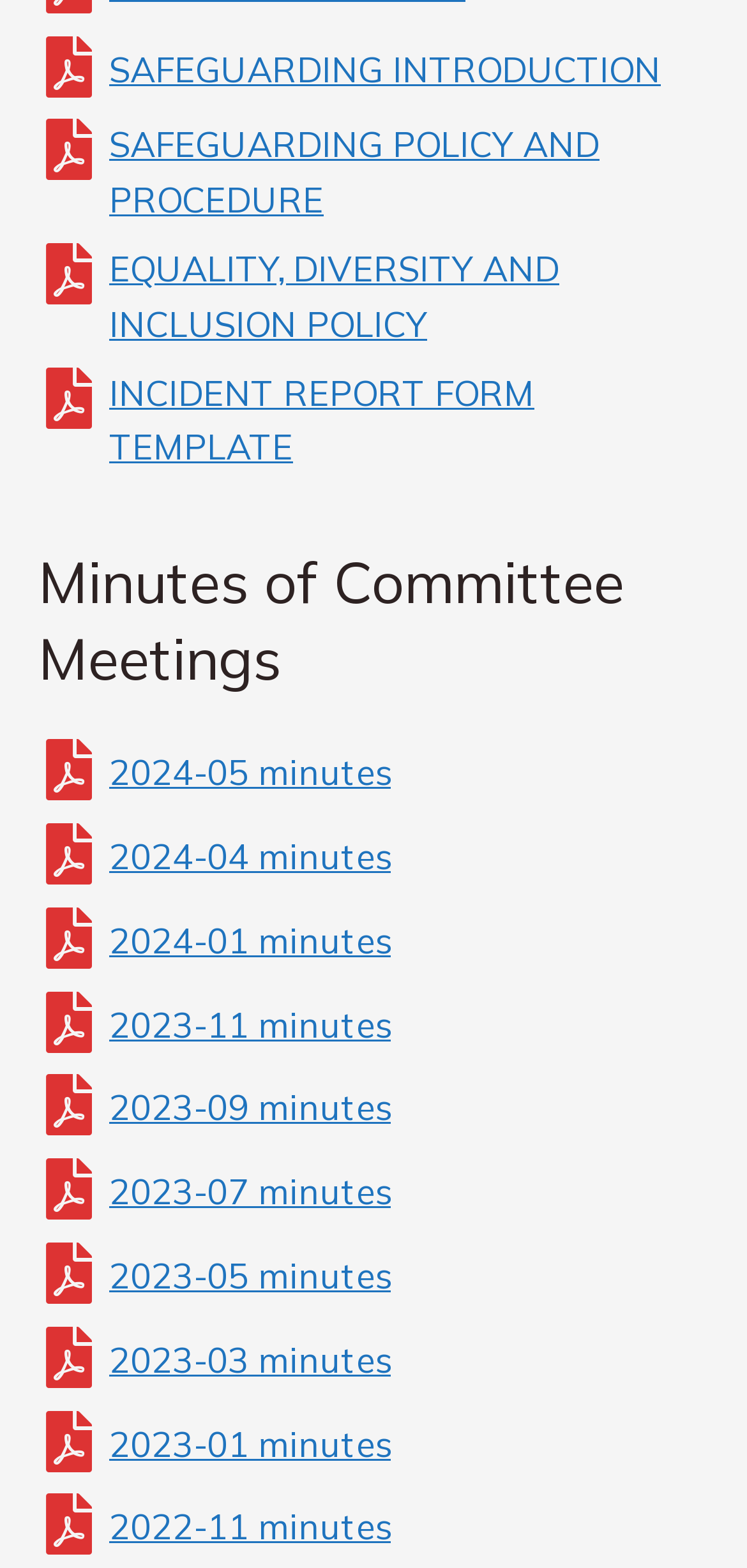What is the third policy mentioned on the webpage?
Using the details shown in the screenshot, provide a comprehensive answer to the question.

The third link on the webpage is 'EQUALITY, DIVERSITY AND INCLUSION POLICY', which suggests that the third policy mentioned is related to equality, diversity, and inclusion.